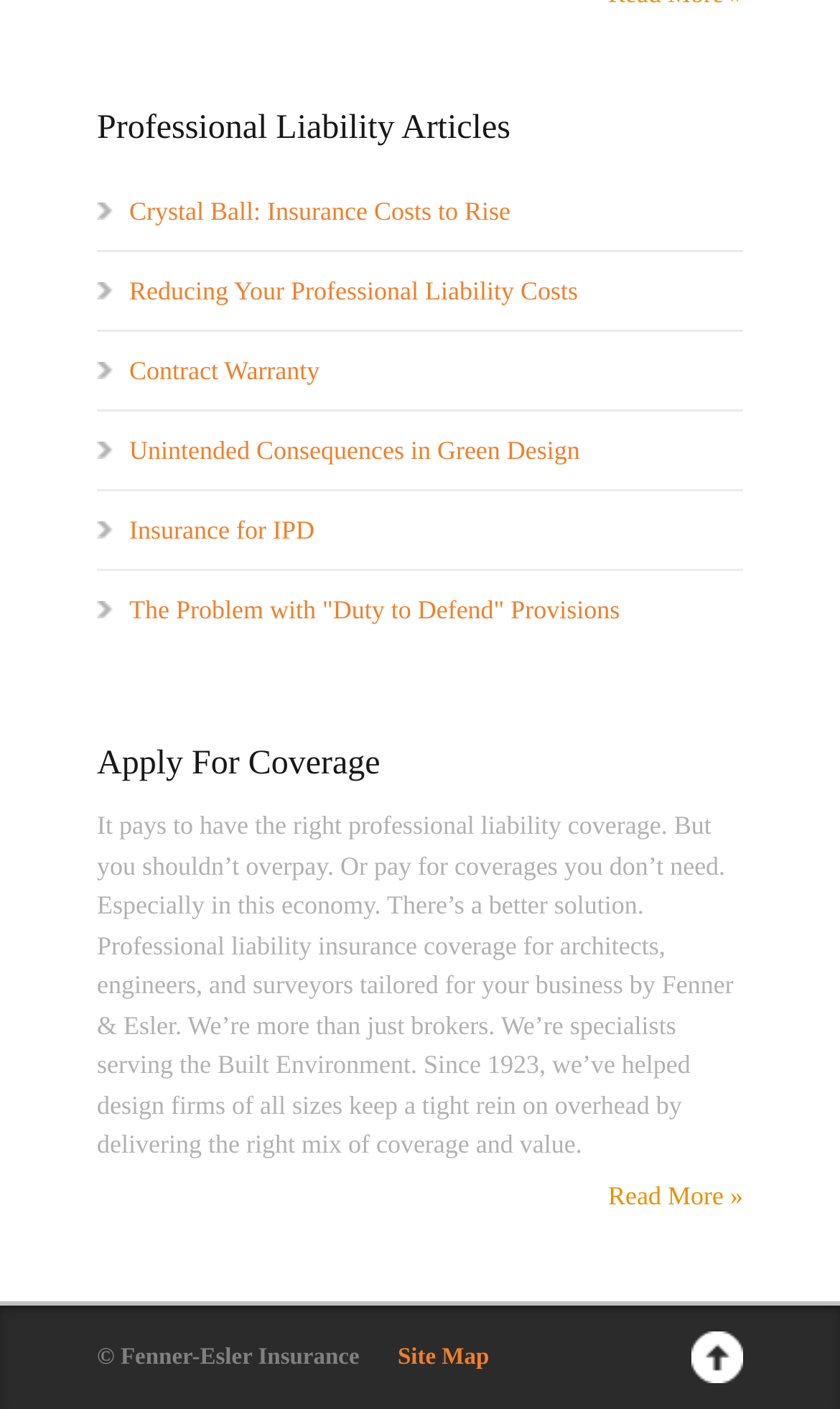What type of insurance does Fenner & Esler offer?
Answer the question with a single word or phrase by looking at the picture.

Professional liability insurance